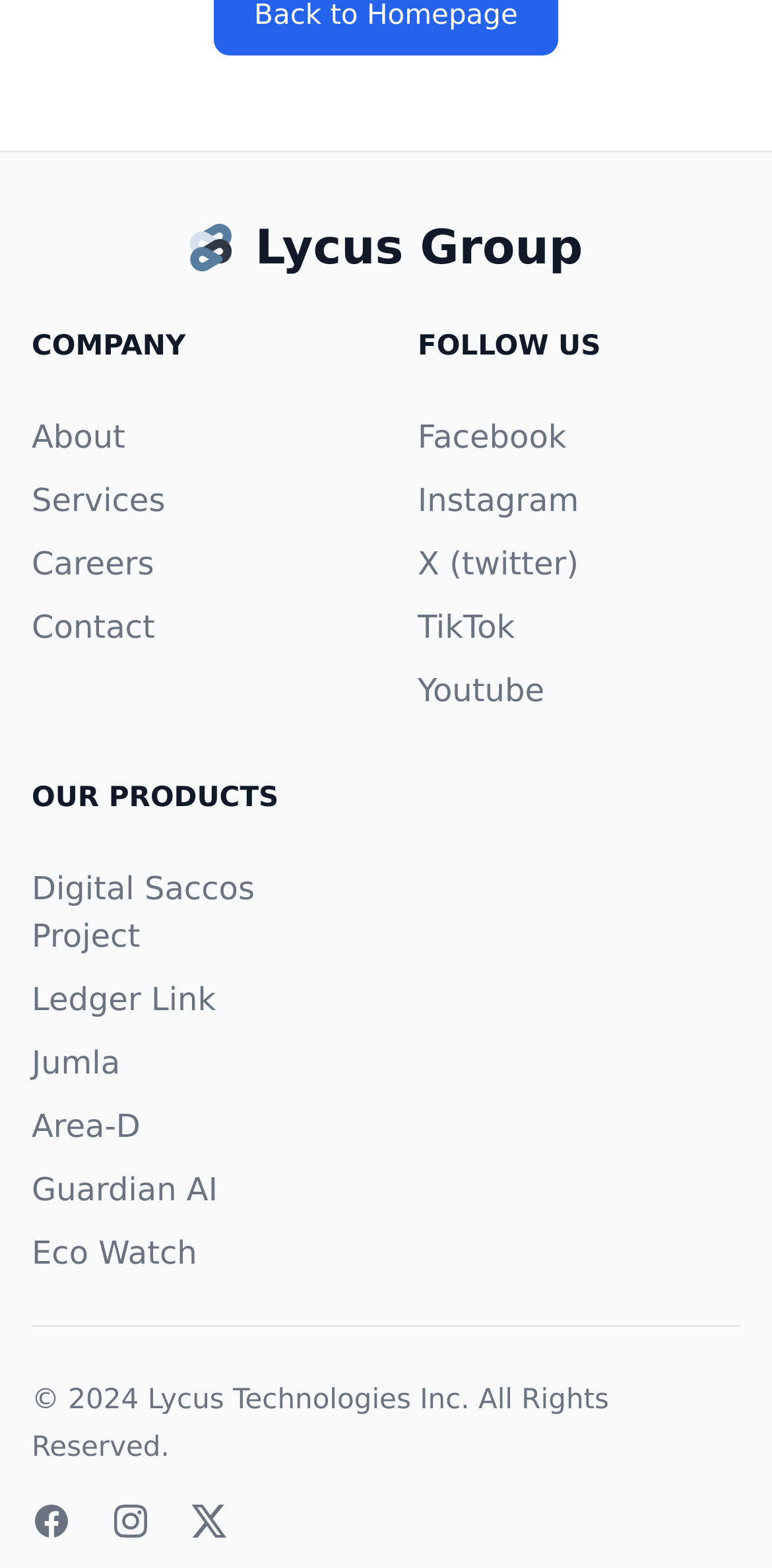Given the description "Youtube", provide the bounding box coordinates of the corresponding UI element.

[0.541, 0.428, 0.705, 0.452]